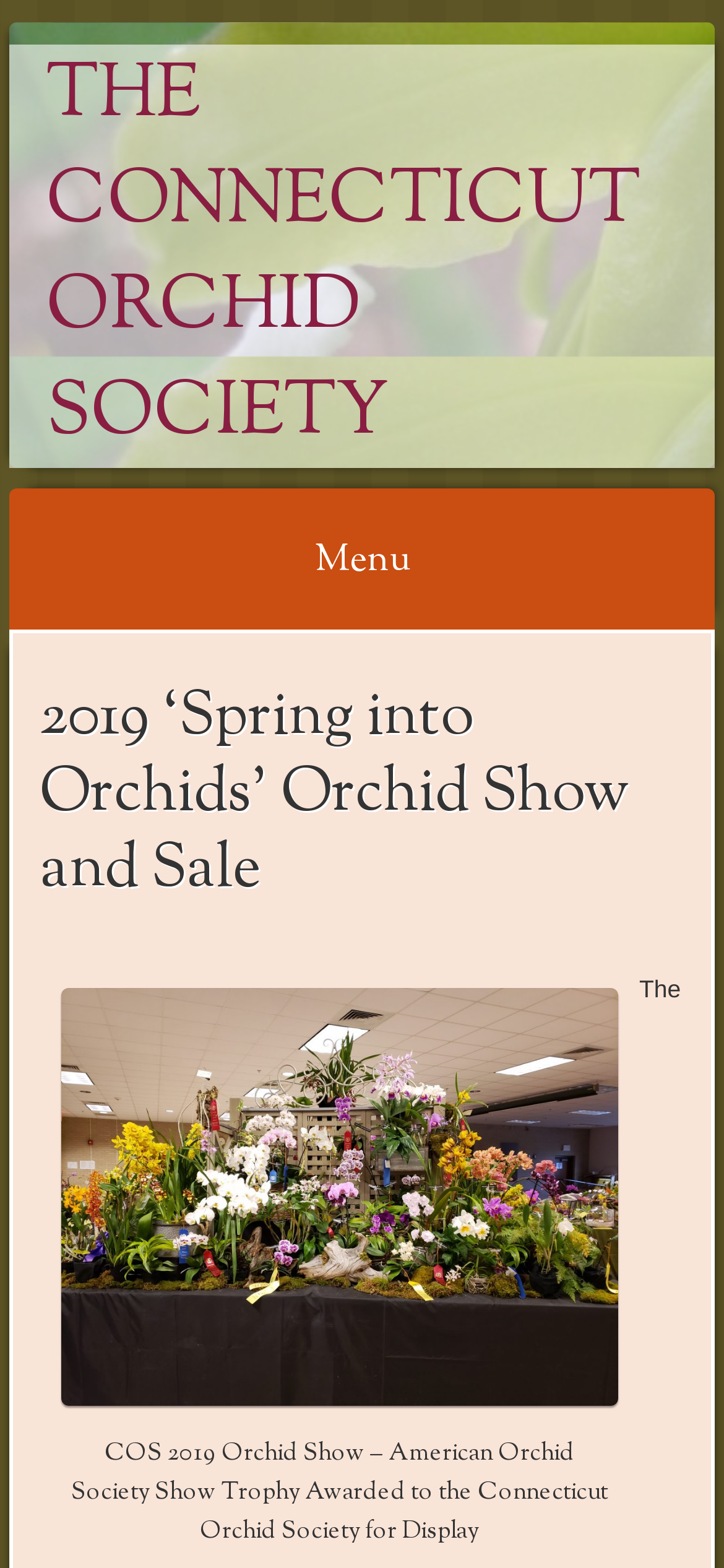Based on the image, please respond to the question with as much detail as possible:
What is the purpose of the webpage?

The purpose of the webpage can be inferred from the heading elements and the static text elements, which suggest that the webpage is promoting an orchid show and sale event organized by the Connecticut Orchid Society.